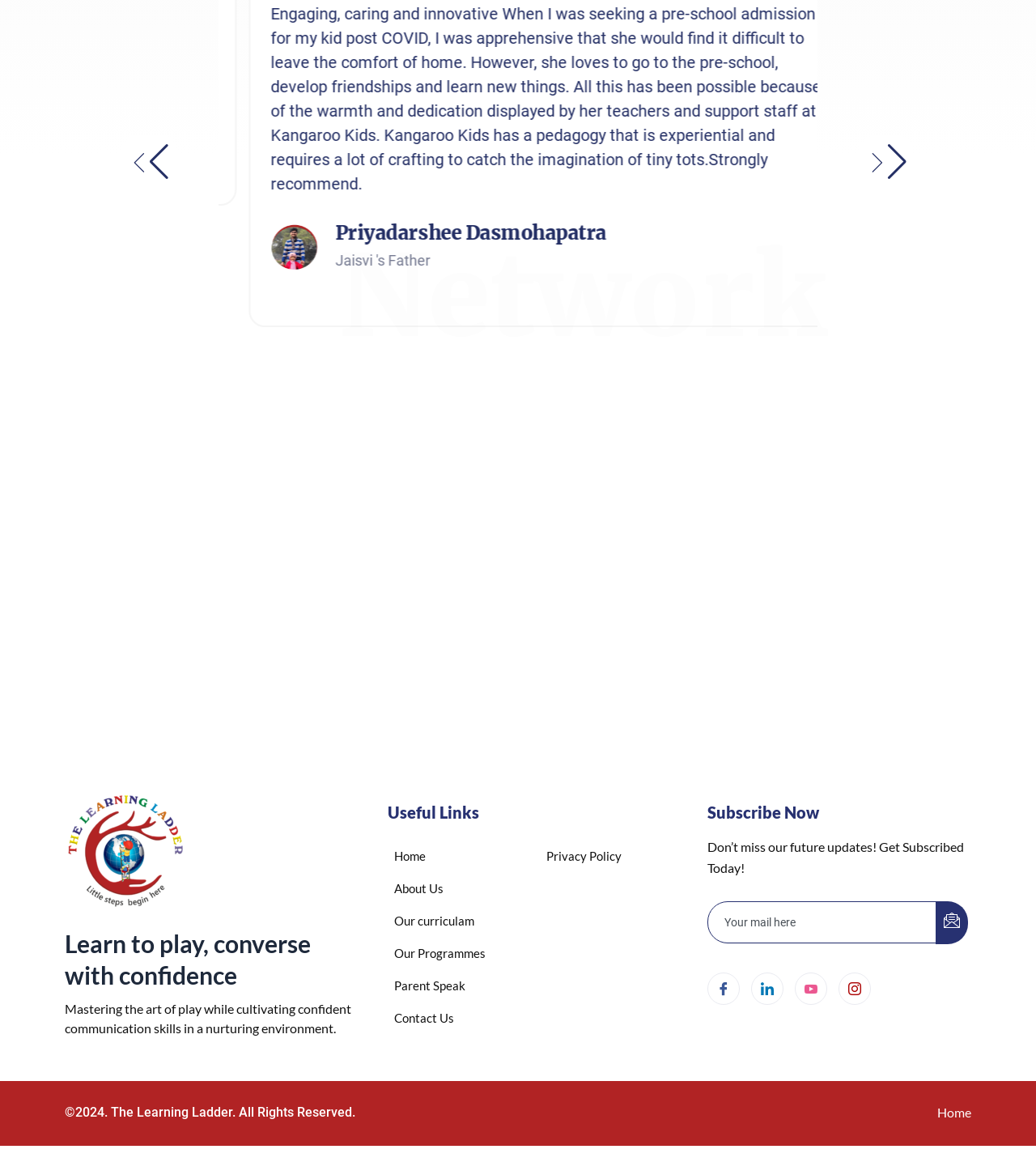Please find the bounding box coordinates of the element's region to be clicked to carry out this instruction: "Enter email address in the textbox".

[0.683, 0.776, 0.905, 0.812]